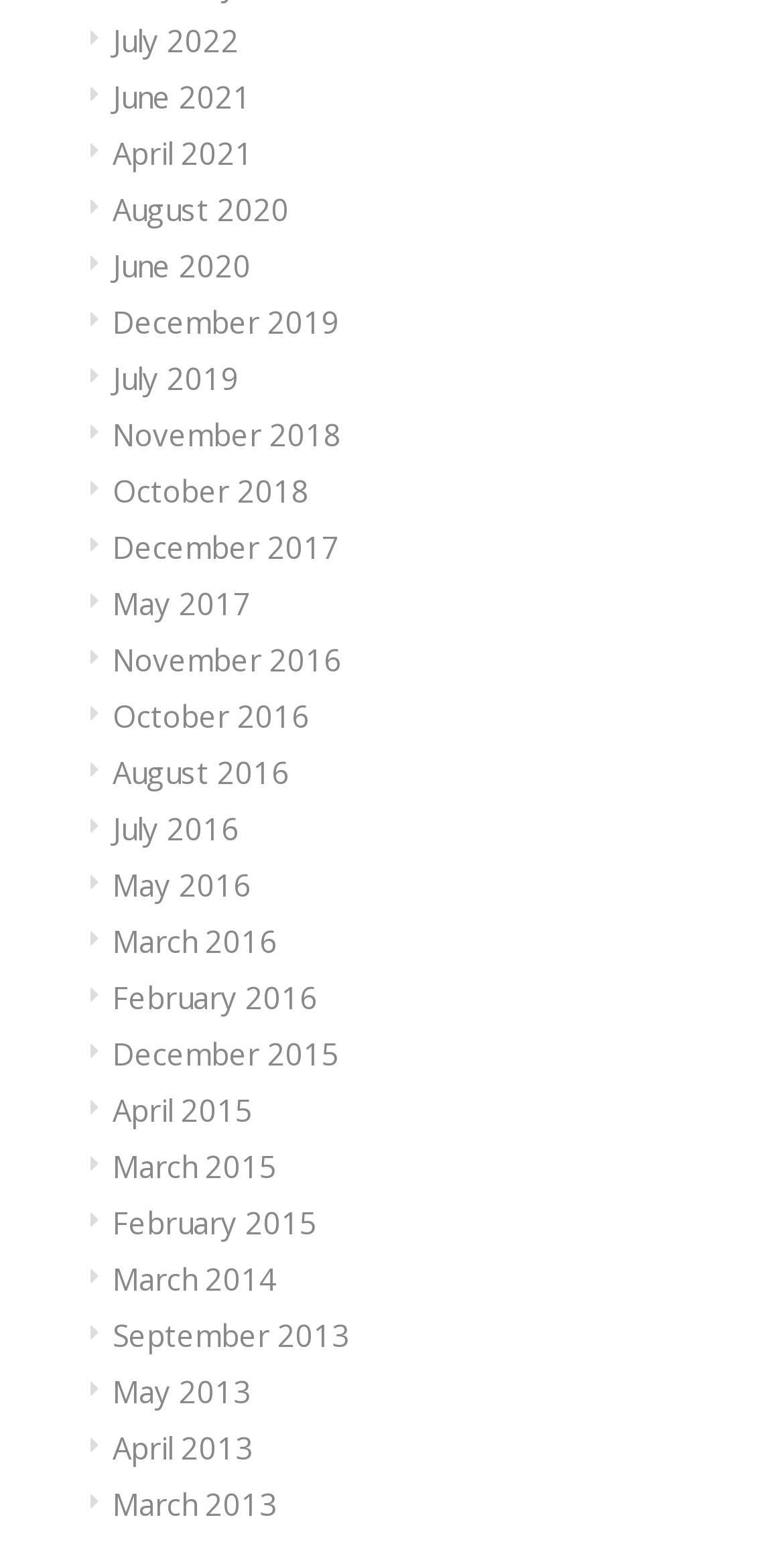Please locate the bounding box coordinates of the element that should be clicked to achieve the given instruction: "view July 2022".

[0.144, 0.013, 0.305, 0.039]